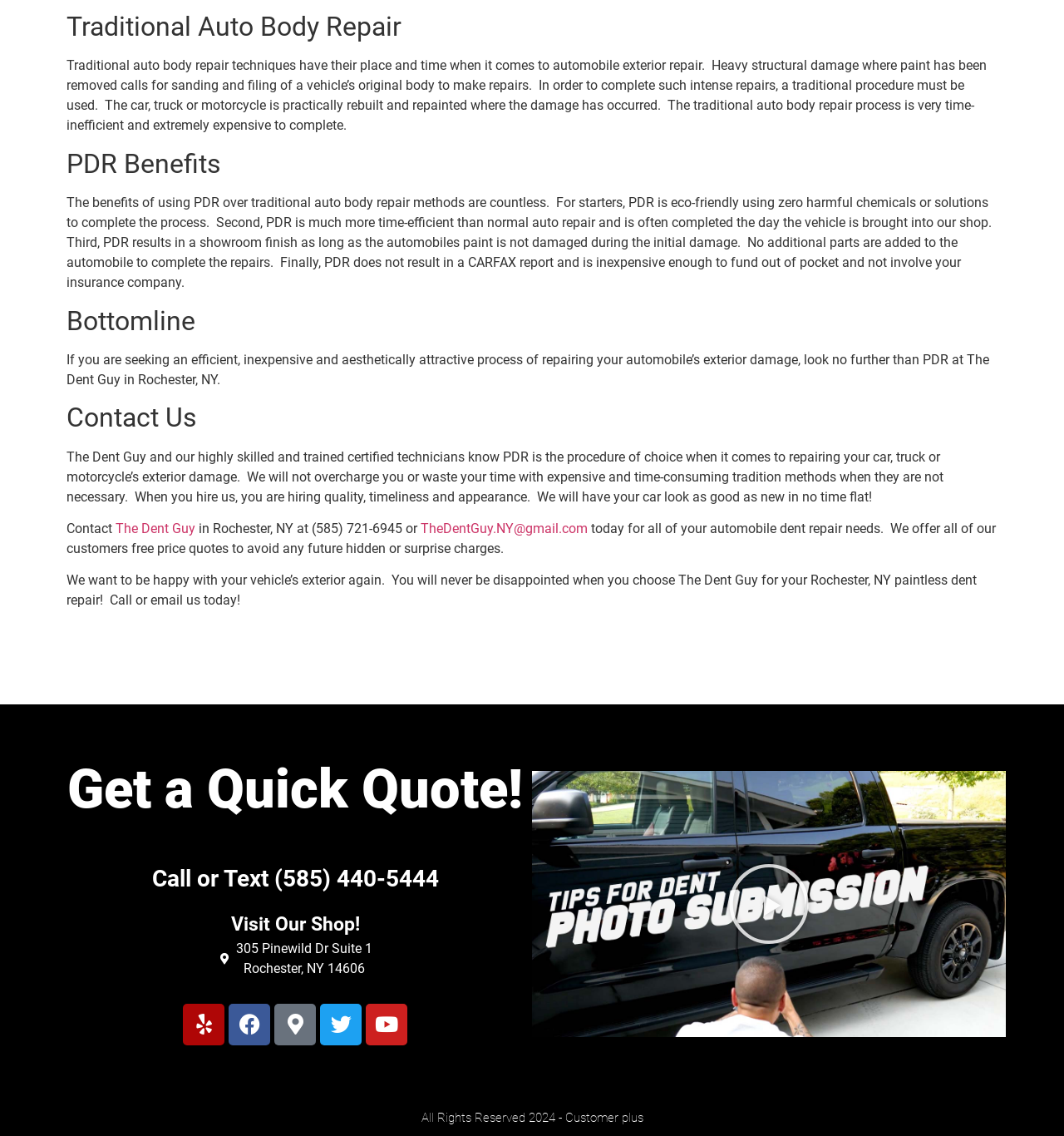Identify the bounding box coordinates for the region to click in order to carry out this instruction: "Email 'TheDentGuy.NY@gmail.com'". Provide the coordinates using four float numbers between 0 and 1, formatted as [left, top, right, bottom].

[0.395, 0.458, 0.552, 0.472]